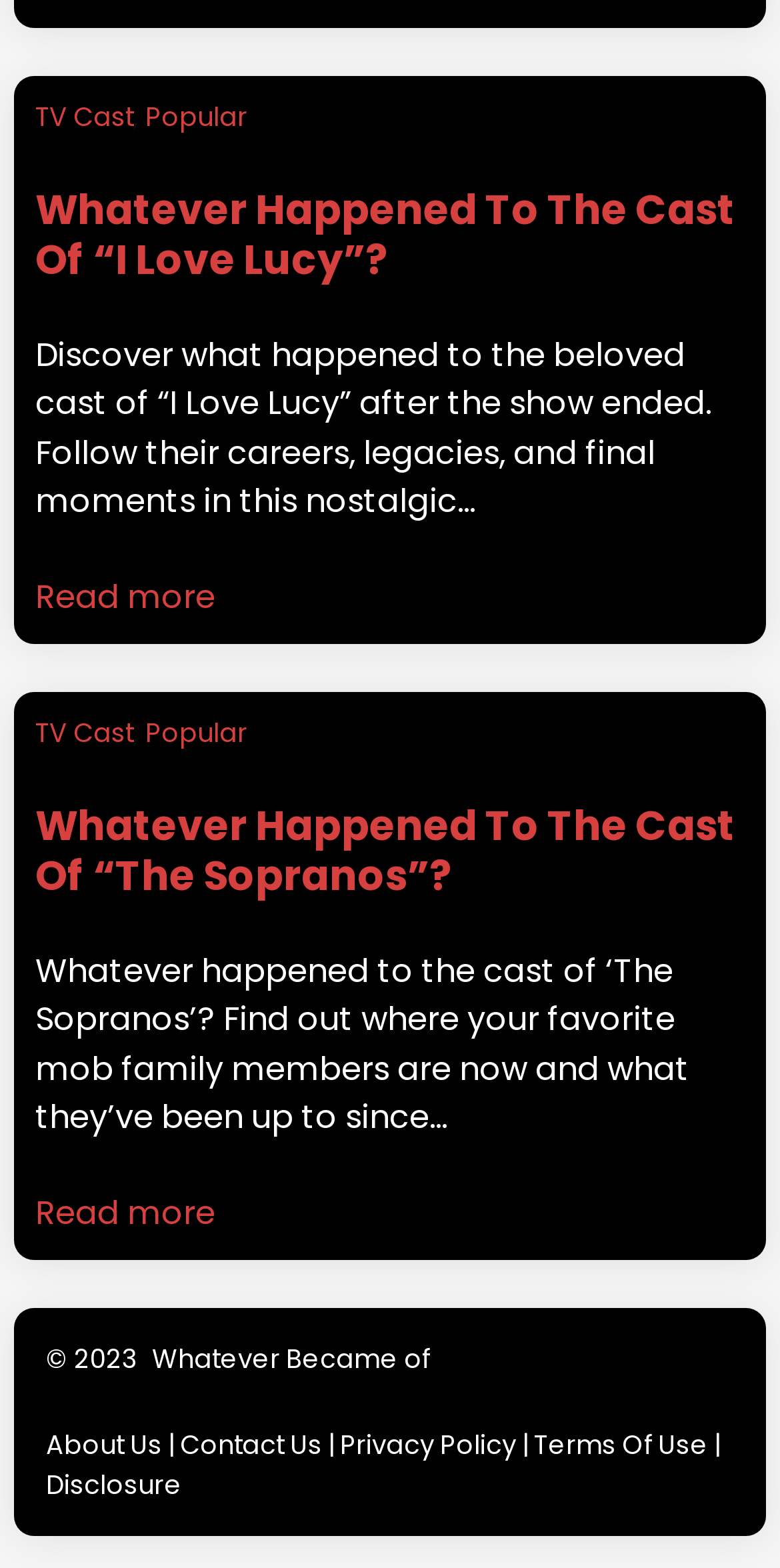Determine the bounding box coordinates for the area you should click to complete the following instruction: "Read about the cast of 'I Love Lucy'".

[0.046, 0.366, 0.276, 0.397]